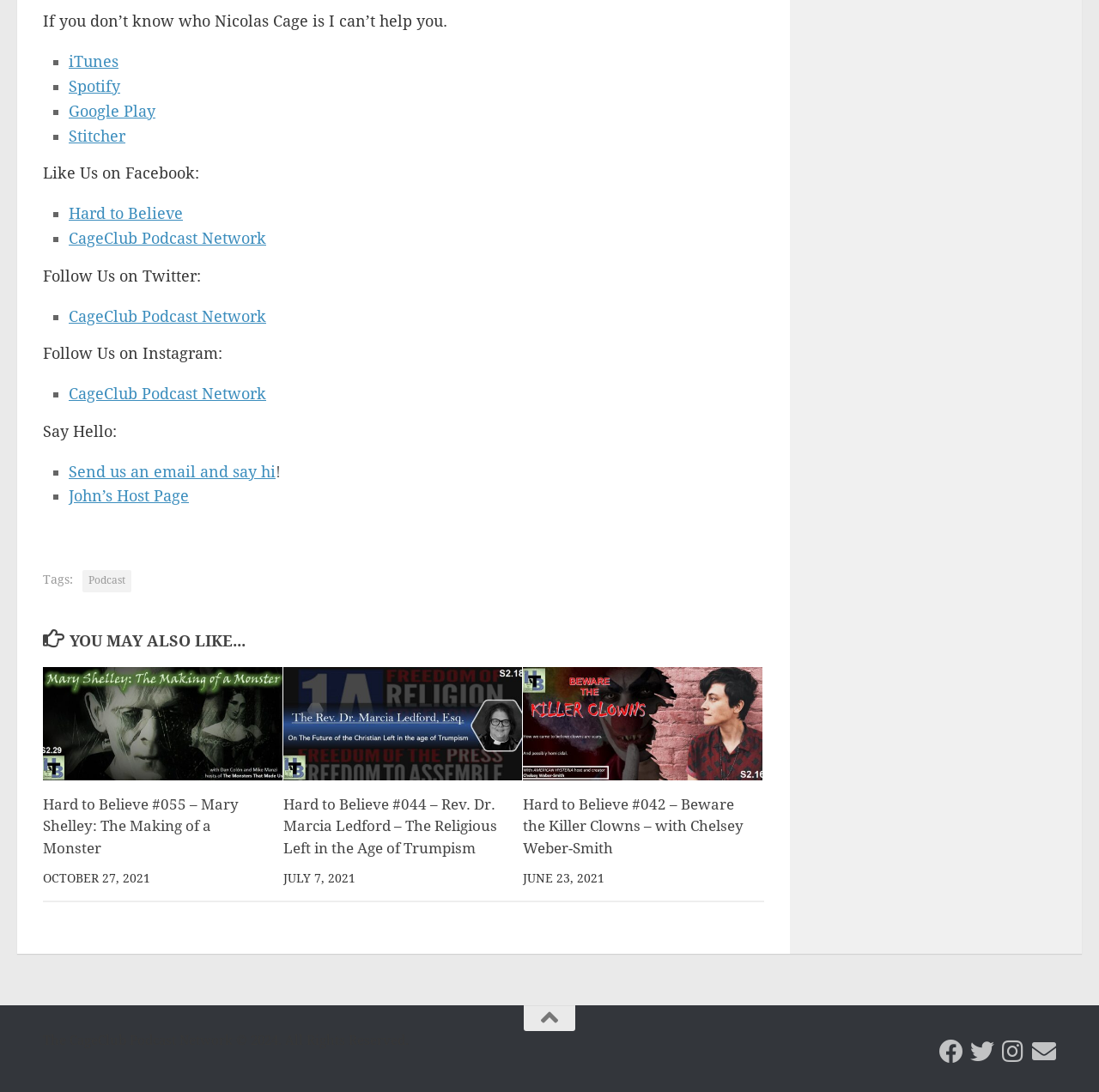Determine the bounding box coordinates of the section I need to click to execute the following instruction: "Listen to iTunes". Provide the coordinates as four float numbers between 0 and 1, i.e., [left, top, right, bottom].

[0.062, 0.048, 0.108, 0.065]